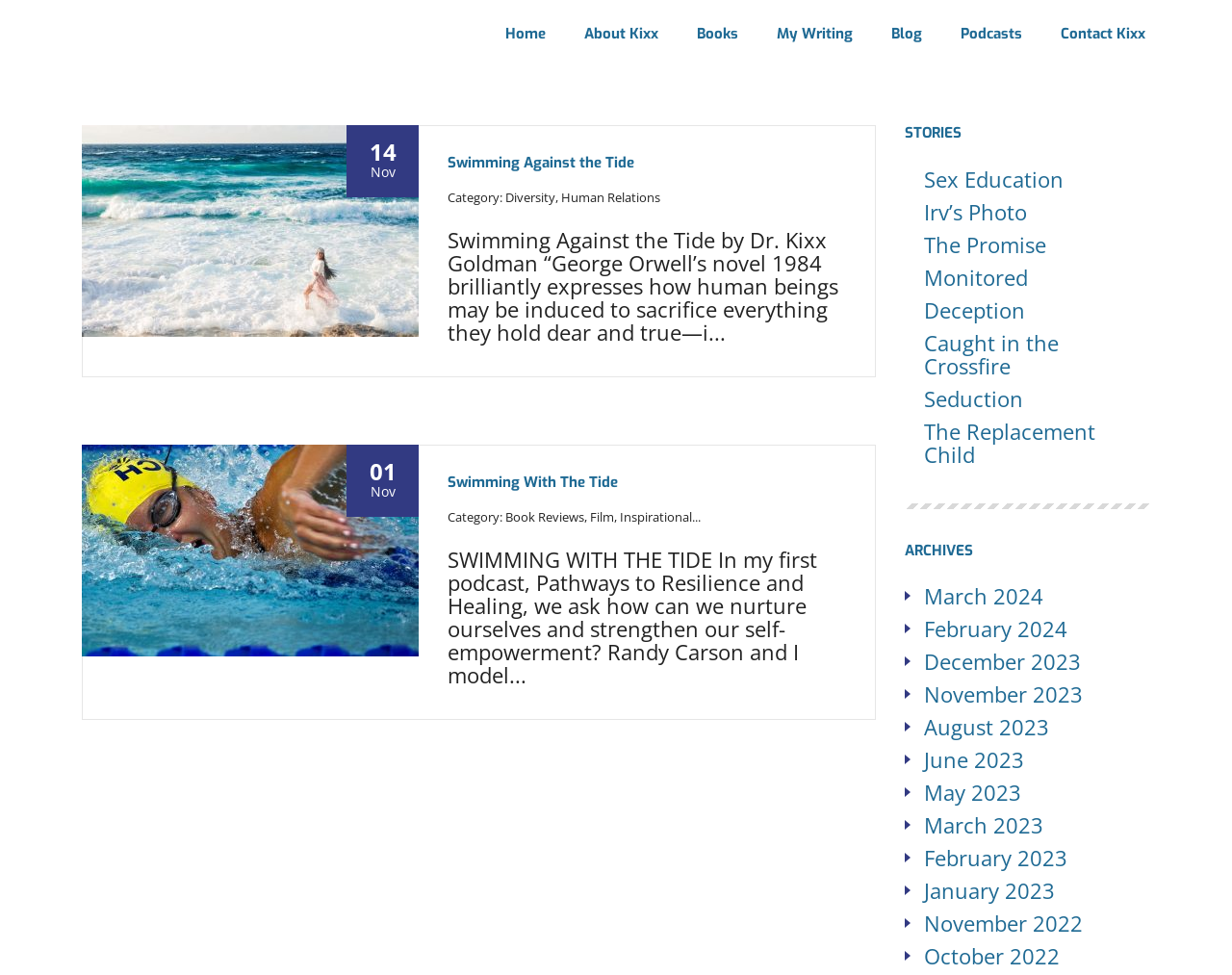Kindly determine the bounding box coordinates for the area that needs to be clicked to execute this instruction: "Contact Us".

None